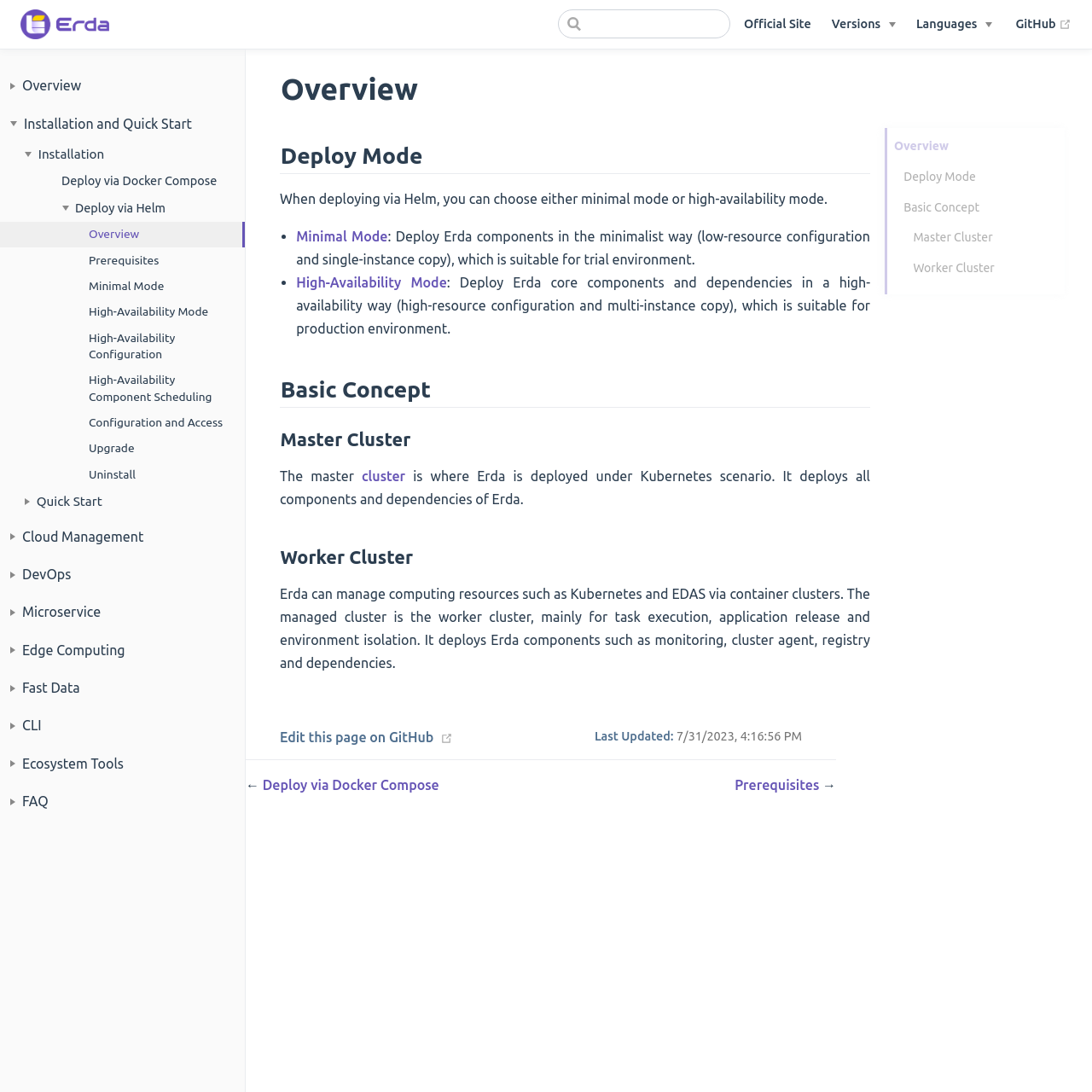How can I edit this page?
Using the information presented in the image, please offer a detailed response to the question.

In the footer section, there is a link that says 'Edit this page on GitHub'. This suggests that the page can be edited on GitHub.